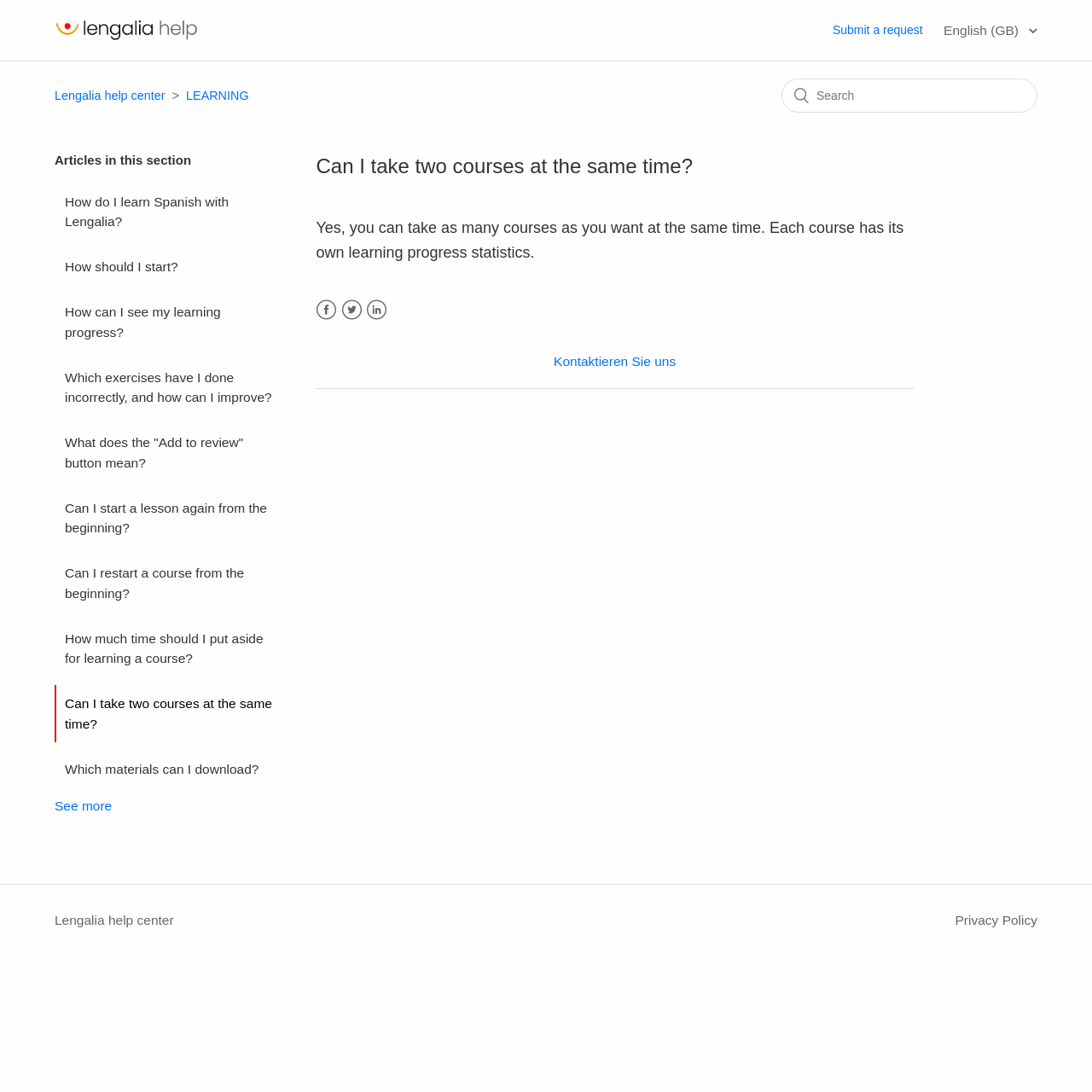How many social media links are present in the footer?
Using the image, elaborate on the answer with as much detail as possible.

The footer section of the webpage contains links to three social media platforms: Facebook, Twitter, and LinkedIn. These links are represented by their respective icons and are located at the bottom of the webpage.